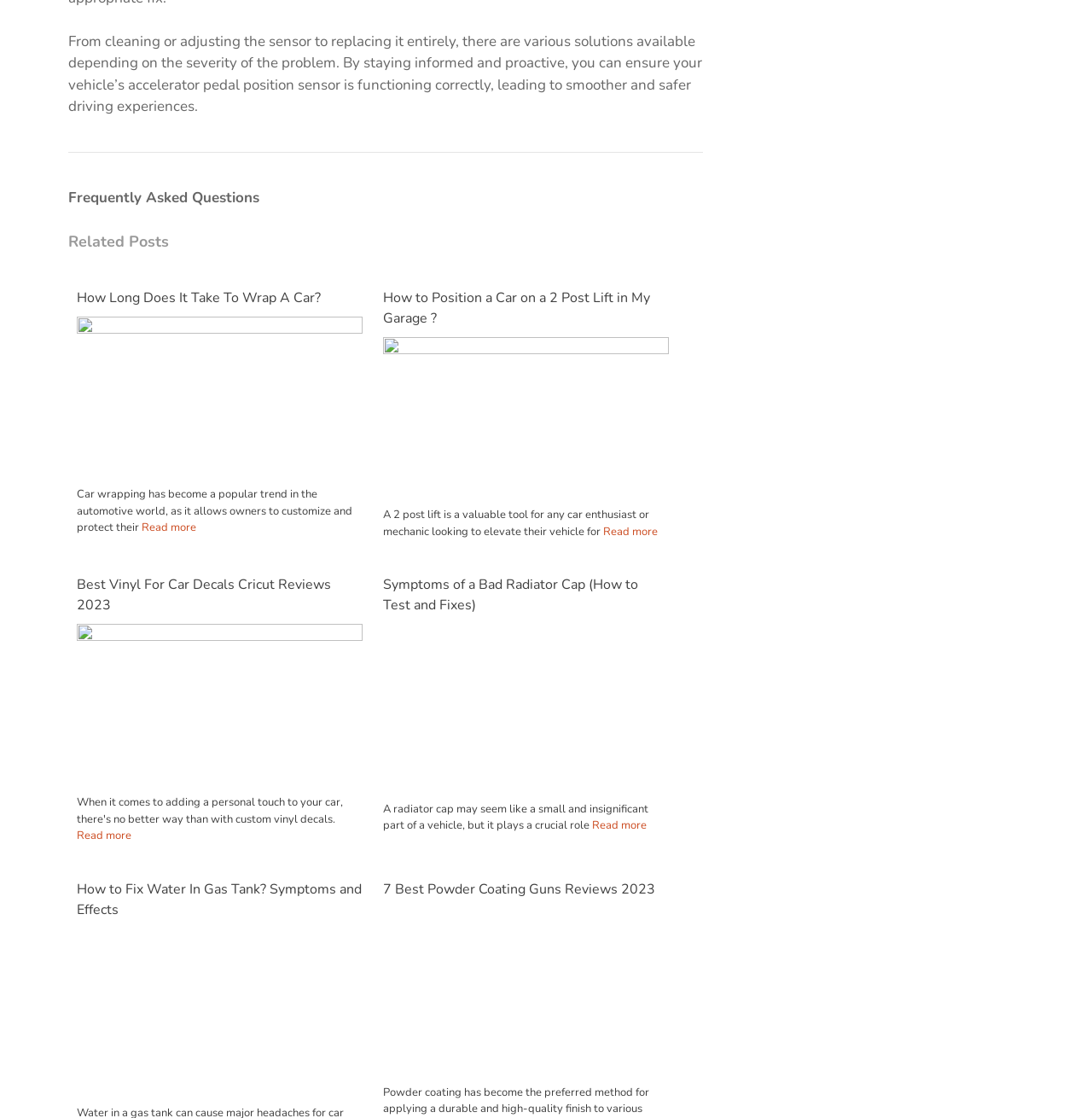What is the purpose of a 2 post lift?
Please provide a single word or phrase as your answer based on the screenshot.

Elevate vehicle